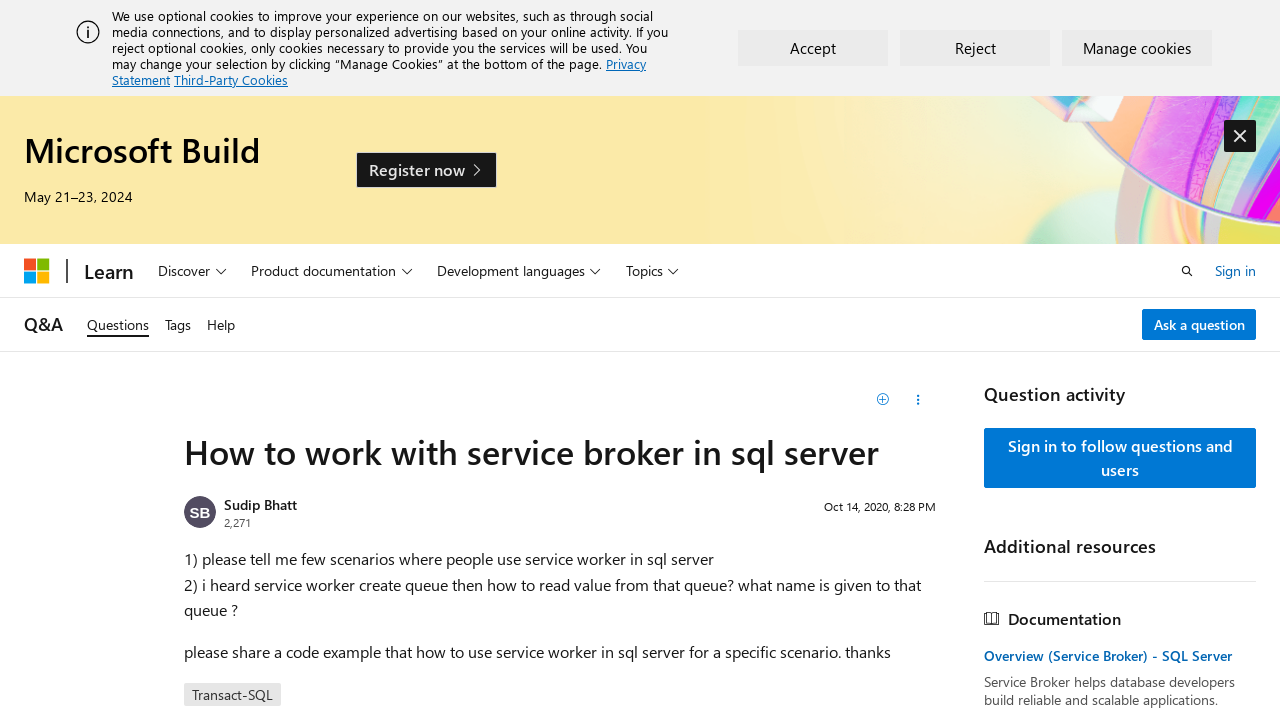Create a detailed summary of the webpage's content and design.

This webpage is about a question and answer forum on Microsoft Q&A, specifically focused on working with service broker in SQL Server. 

At the top of the page, there is an alert message with an "X" button to dismiss it, followed by a notification about optional cookies and a link to the privacy statement. Below this, there are three buttons: "Accept", "Reject", and "Manage cookies". 

On the top left, there is a heading "Microsoft Build" with a date "May 21–23, 2024" and a "Register now" link. Next to it, there is a navigation menu with links to "Microsoft", "Learn", and "Global" categories. The "Global" category has a dropdown menu with buttons for "Discover", "Product documentation", "Development languages", and "Topics". 

On the top right, there is a search button and a "Sign in" link. Below this, there is a navigation menu with links to "Q&A", "Questions", "Tags", and "Help". 

The main content of the page is a question about working with service broker in SQL Server, asked by "Sudip Bhatt" on "Oct 14, 2020, 8:28 PM". The question has three parts: asking for scenarios where people use service workers in SQL Server, how to read values from a queue created by a service worker, and requesting a code example for using a service worker in SQL Server. 

Below the question, there are additional resources, including a link to the documentation for Service Broker in SQL Server.